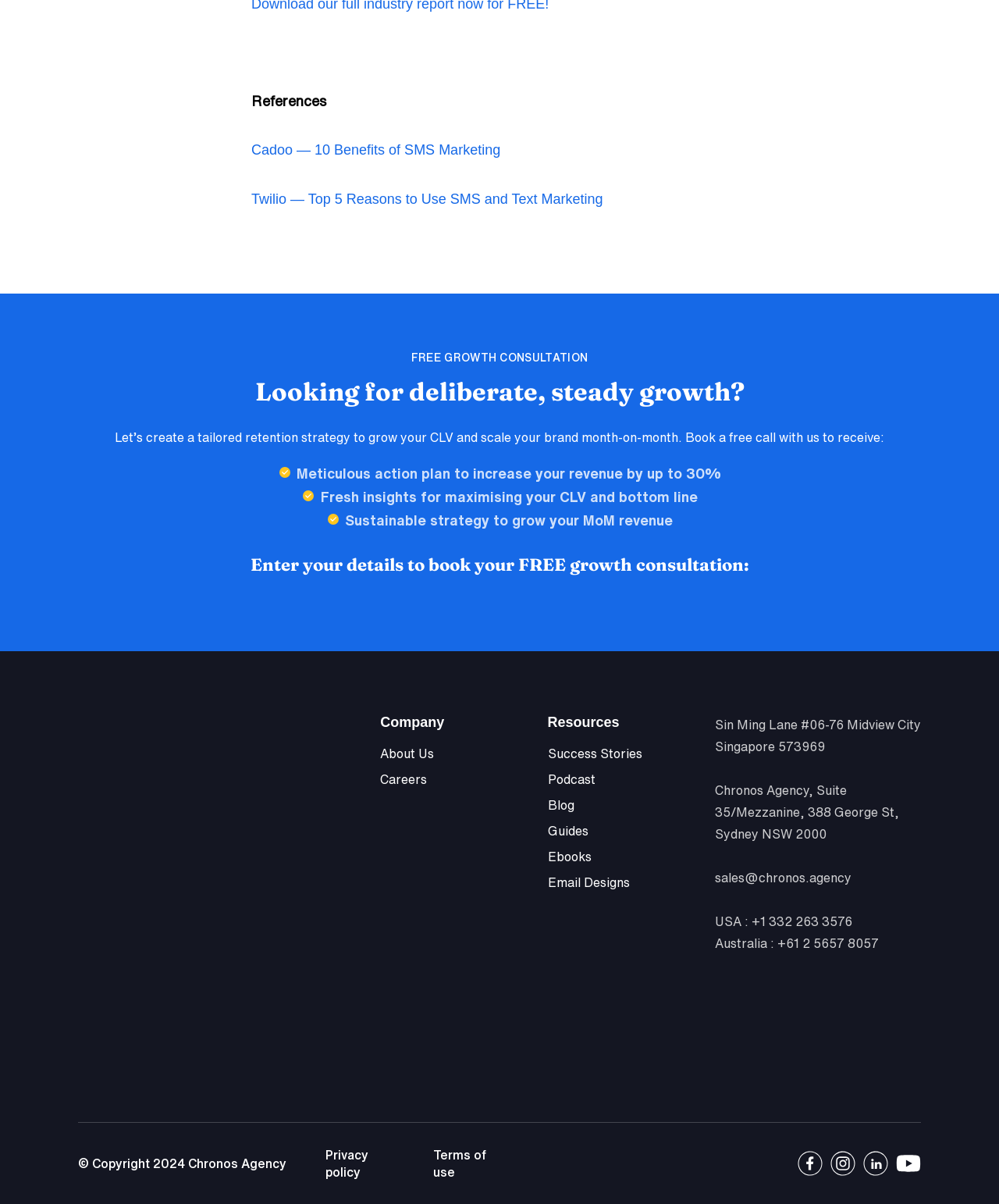Please identify the bounding box coordinates of the area that needs to be clicked to fulfill the following instruction: "Watch videos on Youtube."

[0.897, 0.956, 0.922, 0.977]